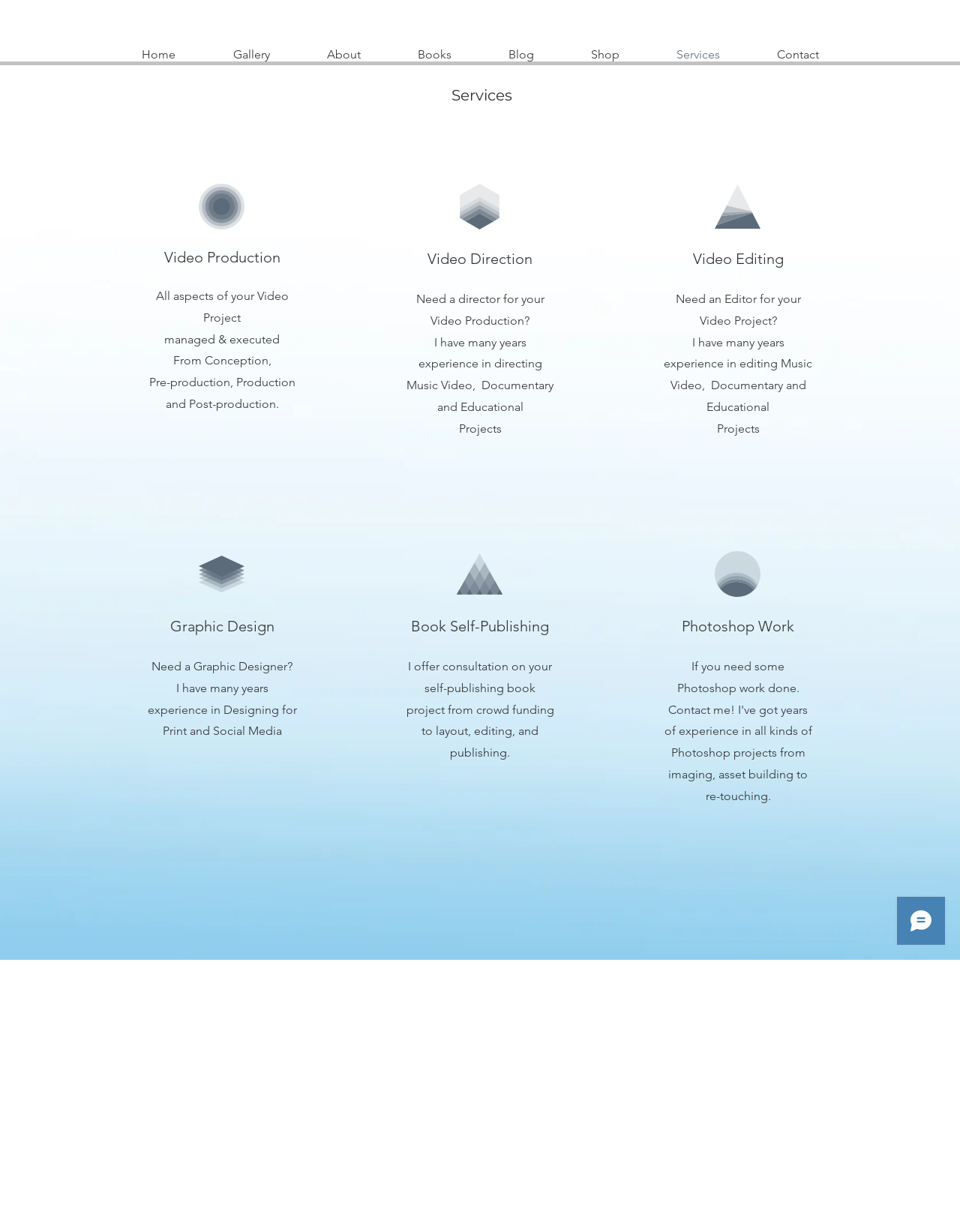Please find the bounding box for the UI element described by: "Books".

[0.405, 0.029, 0.5, 0.06]